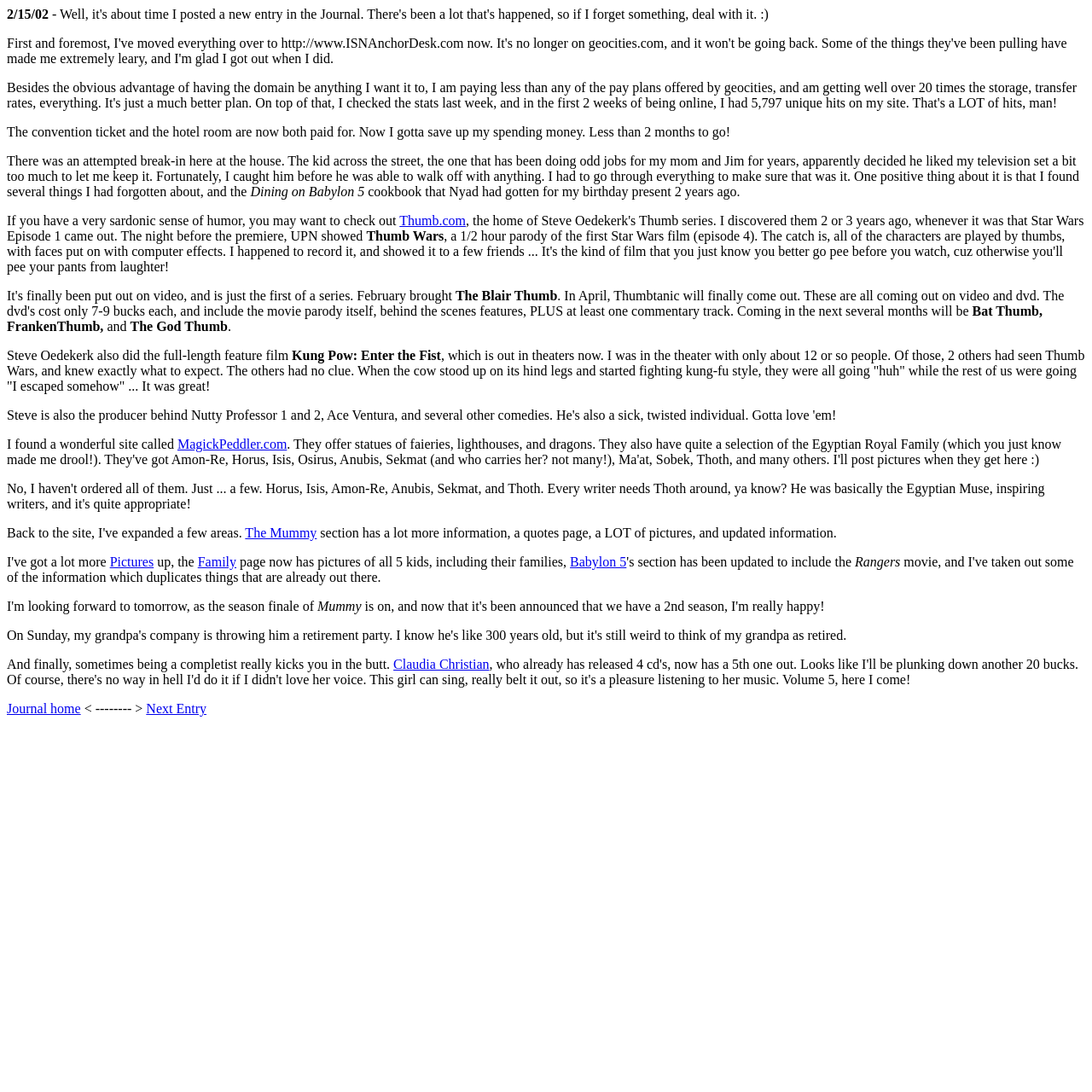Answer briefly with one word or phrase:
What is the name of the website mentioned for Mummy fans?

MagickPeddler.com